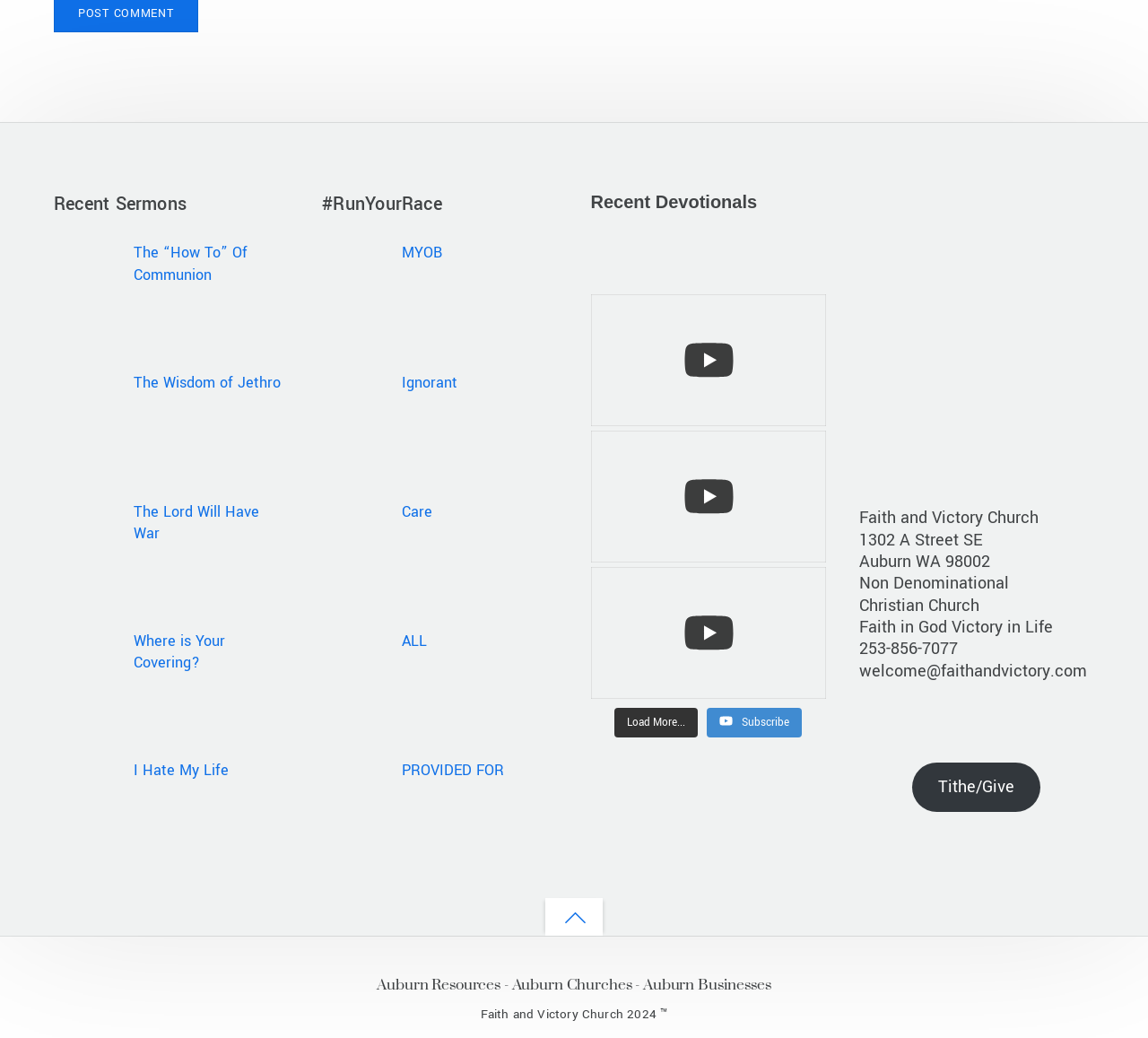Could you locate the bounding box coordinates for the section that should be clicked to accomplish this task: "Subscribe to the newsletter".

[0.616, 0.682, 0.699, 0.711]